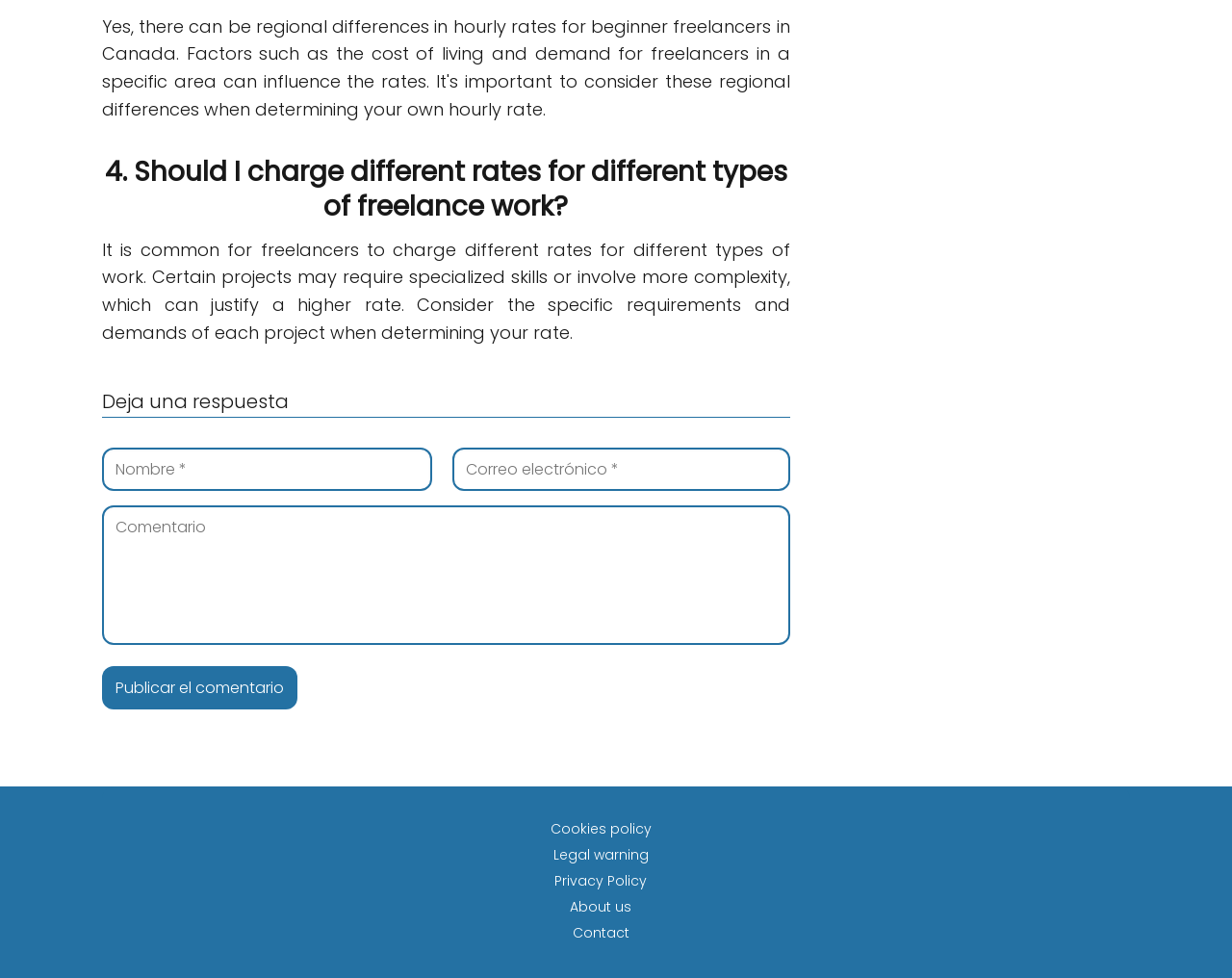Specify the bounding box coordinates of the region I need to click to perform the following instruction: "Contact us". The coordinates must be four float numbers in the range of 0 to 1, i.e., [left, top, right, bottom].

[0.464, 0.944, 0.511, 0.963]